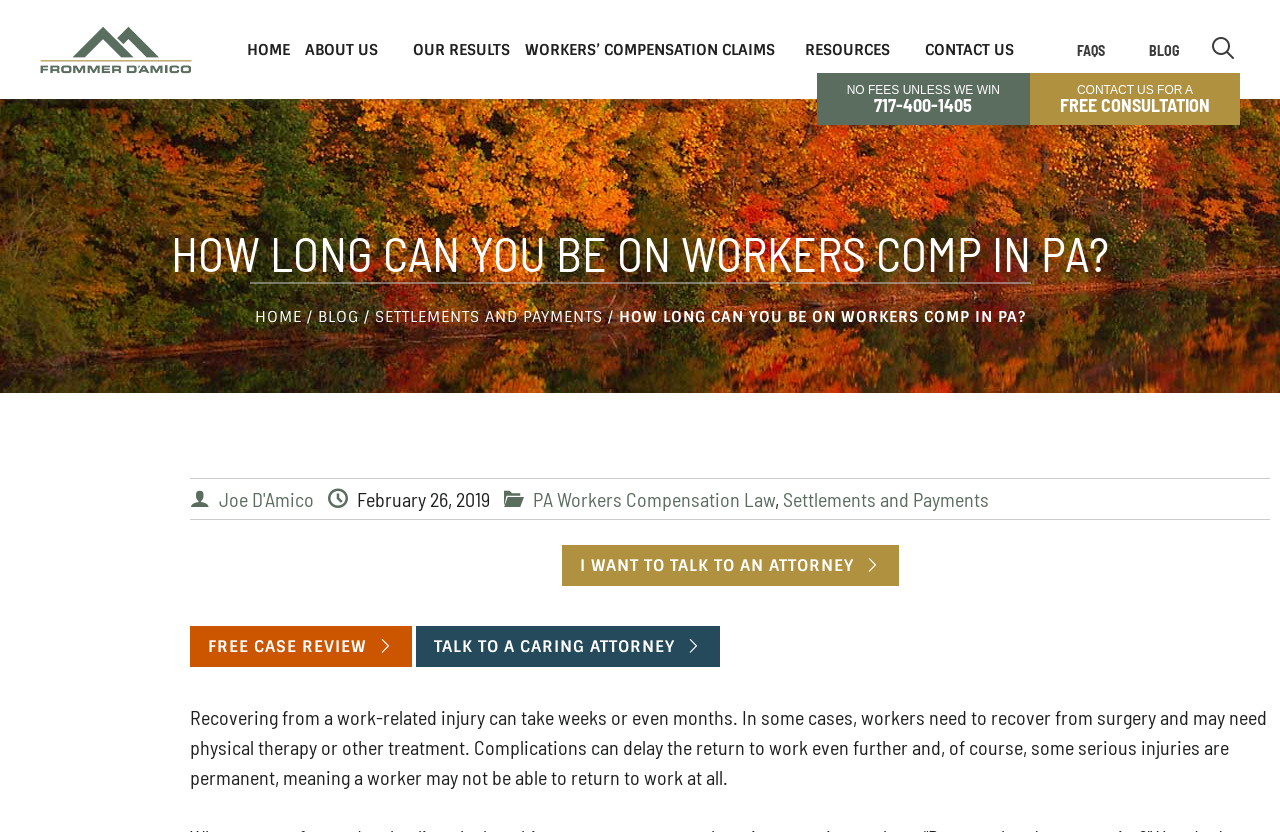Deliver a detailed narrative of the webpage's visual and textual elements.

This webpage is about workers' compensation benefits in Pennsylvania, specifically focusing on how long one can receive these benefits. At the top, there is a navigation menu with links to various sections of the website, including "HOME", "ABOUT US", "OUR RESULTS", "WORKERS’ COMPENSATION CLAIMS", "RESOURCES", and "CONTACT US". 

Below the navigation menu, there is a prominent header that reads "HOW LONG CAN YOU BE ON WORKERS COMP IN PA?" in a large font. Underneath this header, there are several links to related topics, including "SETTLEMENTS AND PAYMENTS" and "PA Workers Compensation Law". 

On the right side of the page, there are three calls-to-action: "I WANT TO TALK TO AN ATTORNEY", "FREE CASE REVIEW", and "TALK TO A CARING ATTORNEY", each with an icon. 

The main content of the page starts with a brief introduction to the topic, explaining that recovering from a work-related injury can take weeks or even months, and that complications can delay the return to work even further.